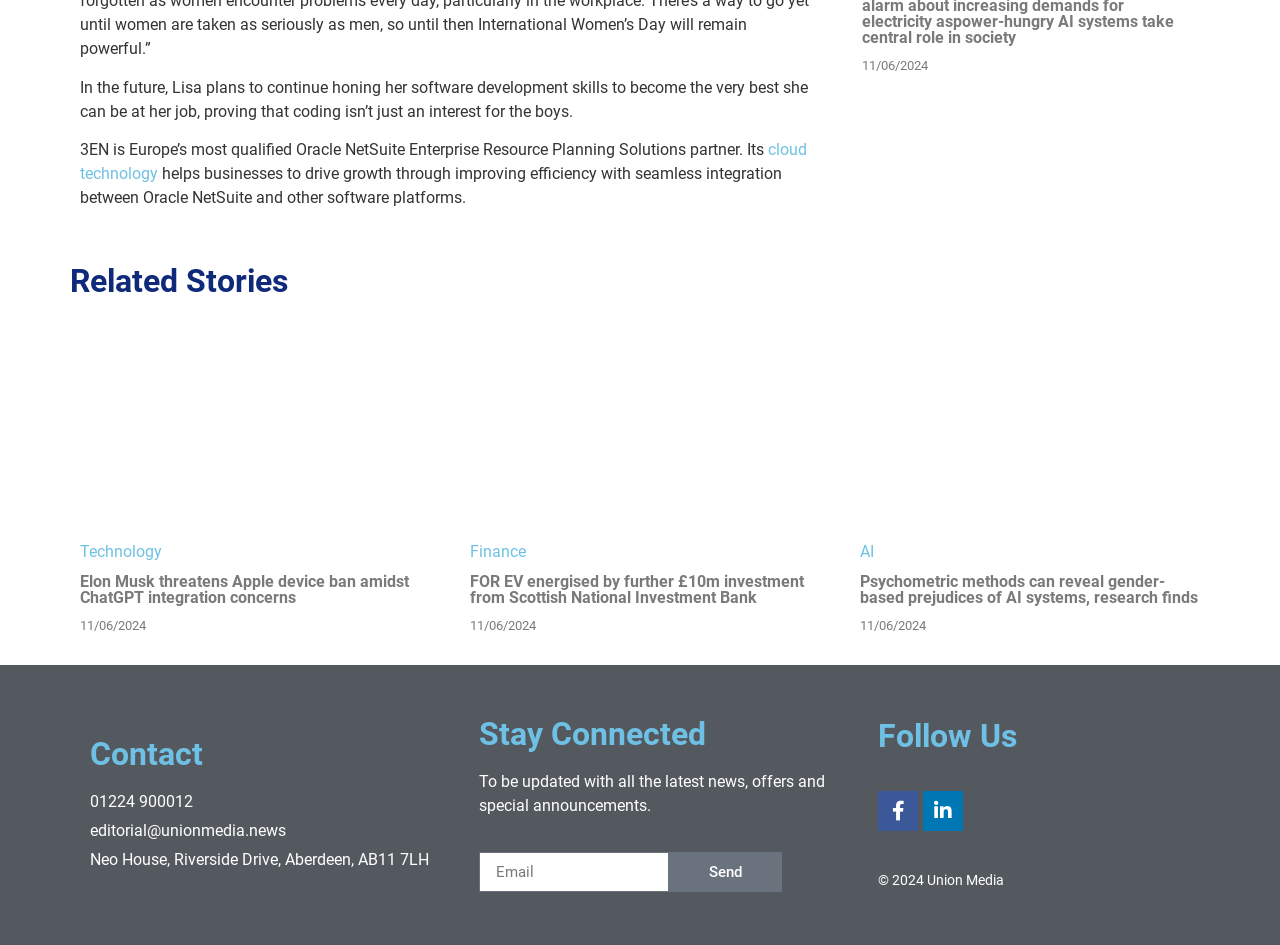Identify the bounding box coordinates of the section that should be clicked to achieve the task described: "Read the 'Related Stories' section".

[0.055, 0.28, 0.945, 0.314]